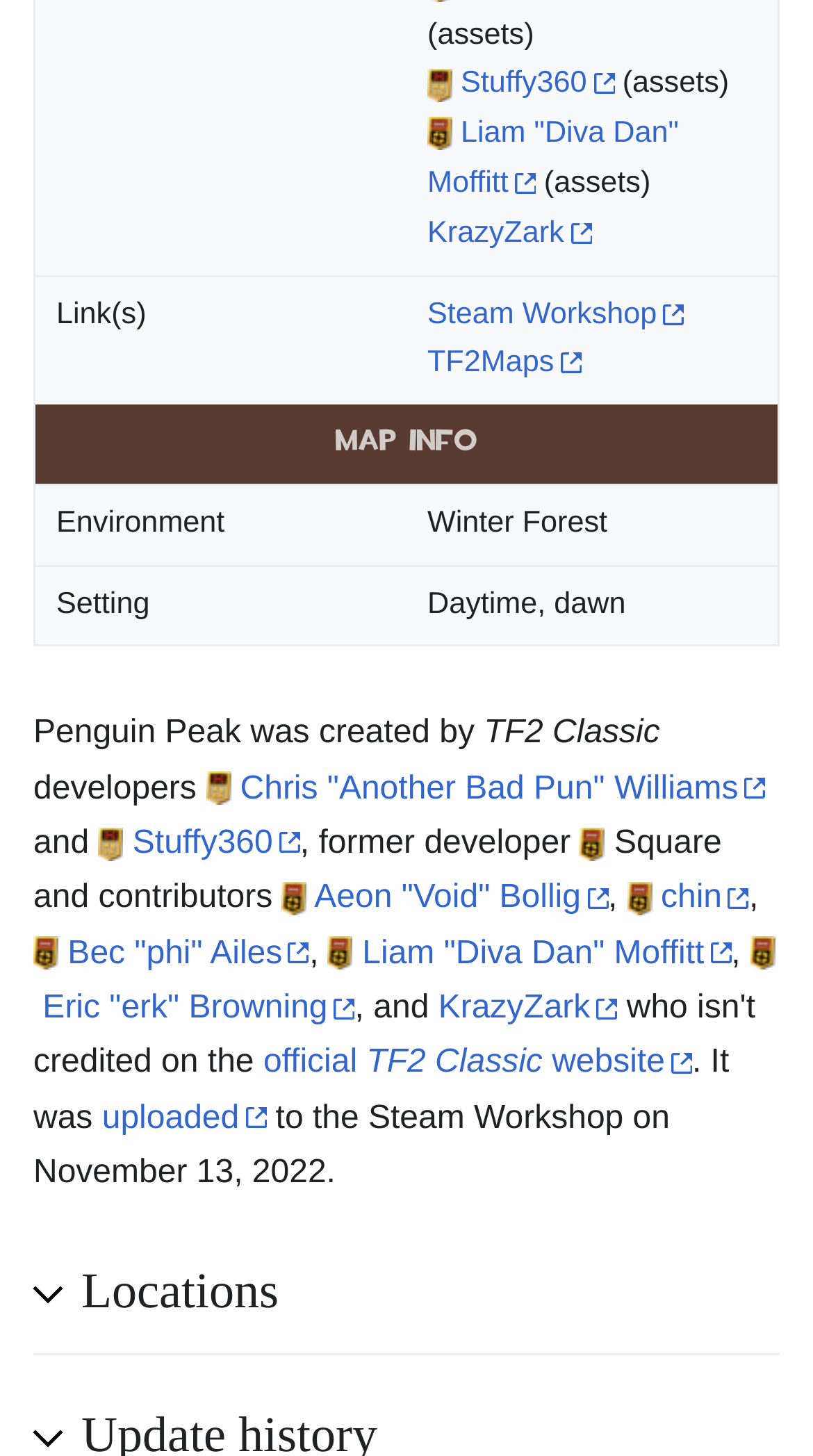Identify the bounding box coordinates of the clickable region required to complete the instruction: "Click on the link to view Steam Workshop TF2Maps". The coordinates should be given as four float numbers within the range of 0 and 1, i.e., [left, top, right, bottom].

[0.5, 0.19, 0.956, 0.278]